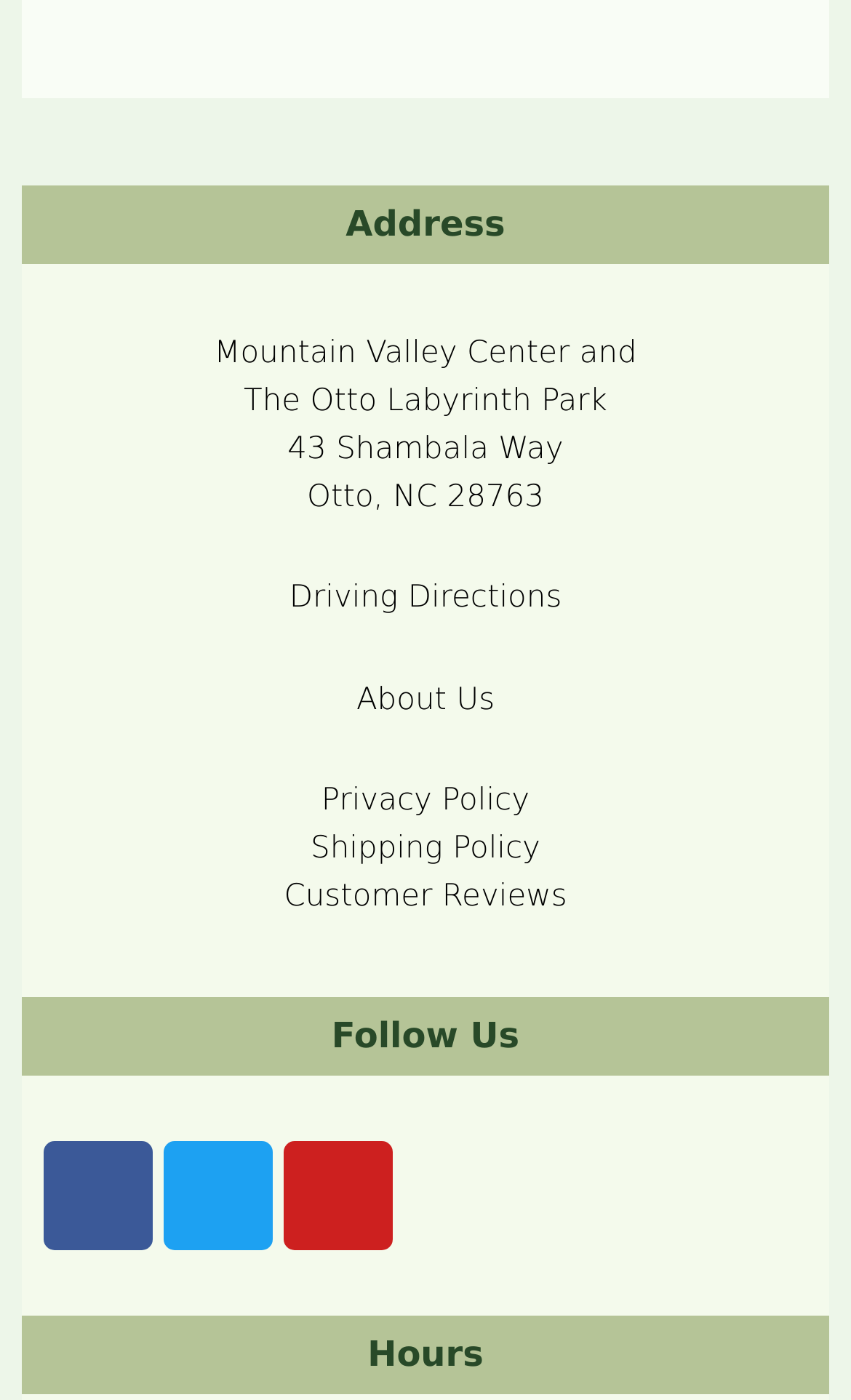Please indicate the bounding box coordinates of the element's region to be clicked to achieve the instruction: "Learn about us". Provide the coordinates as four float numbers between 0 and 1, i.e., [left, top, right, bottom].

[0.419, 0.488, 0.581, 0.513]